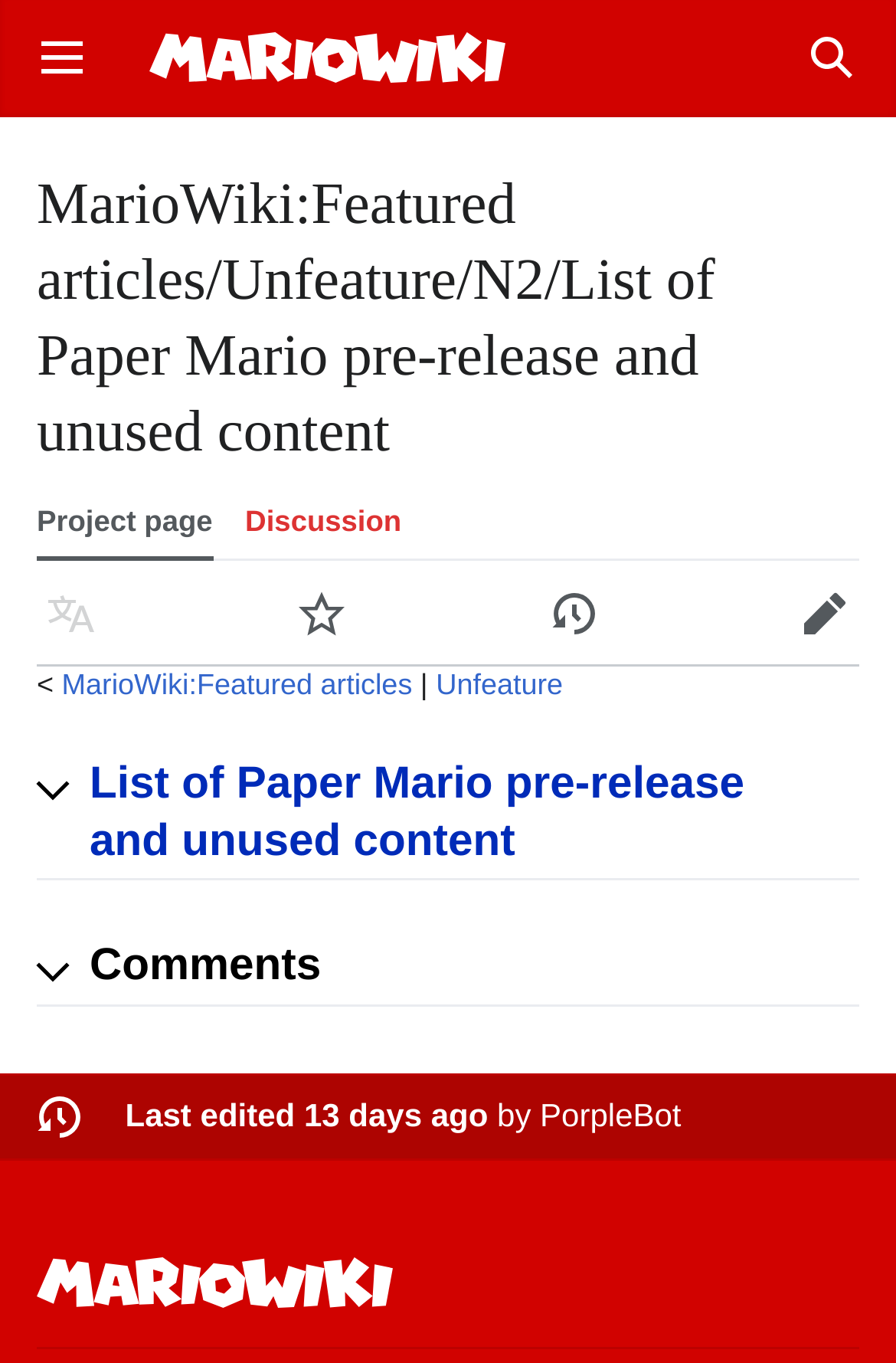How many collapsible blocks are on the webpage?
Based on the visual details in the image, please answer the question thoroughly.

I counted the collapsible blocks on the webpage, starting from the top, I found two blocks: one with the heading 'List of Paper Mario pre-release and unused content' and another with the heading 'Comments'.